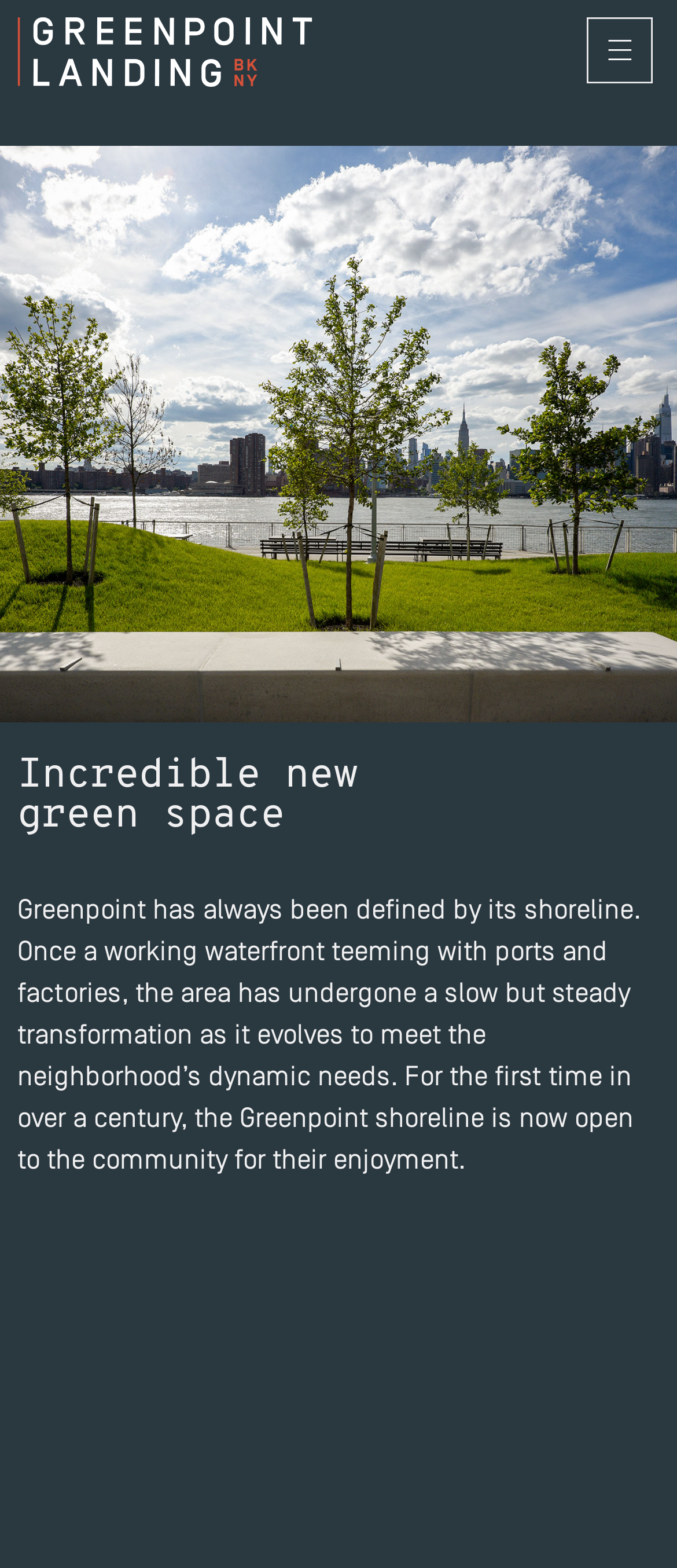Find the main header of the webpage and produce its text content.

Find a balance between natural surroundings and a metropolitan oasis.